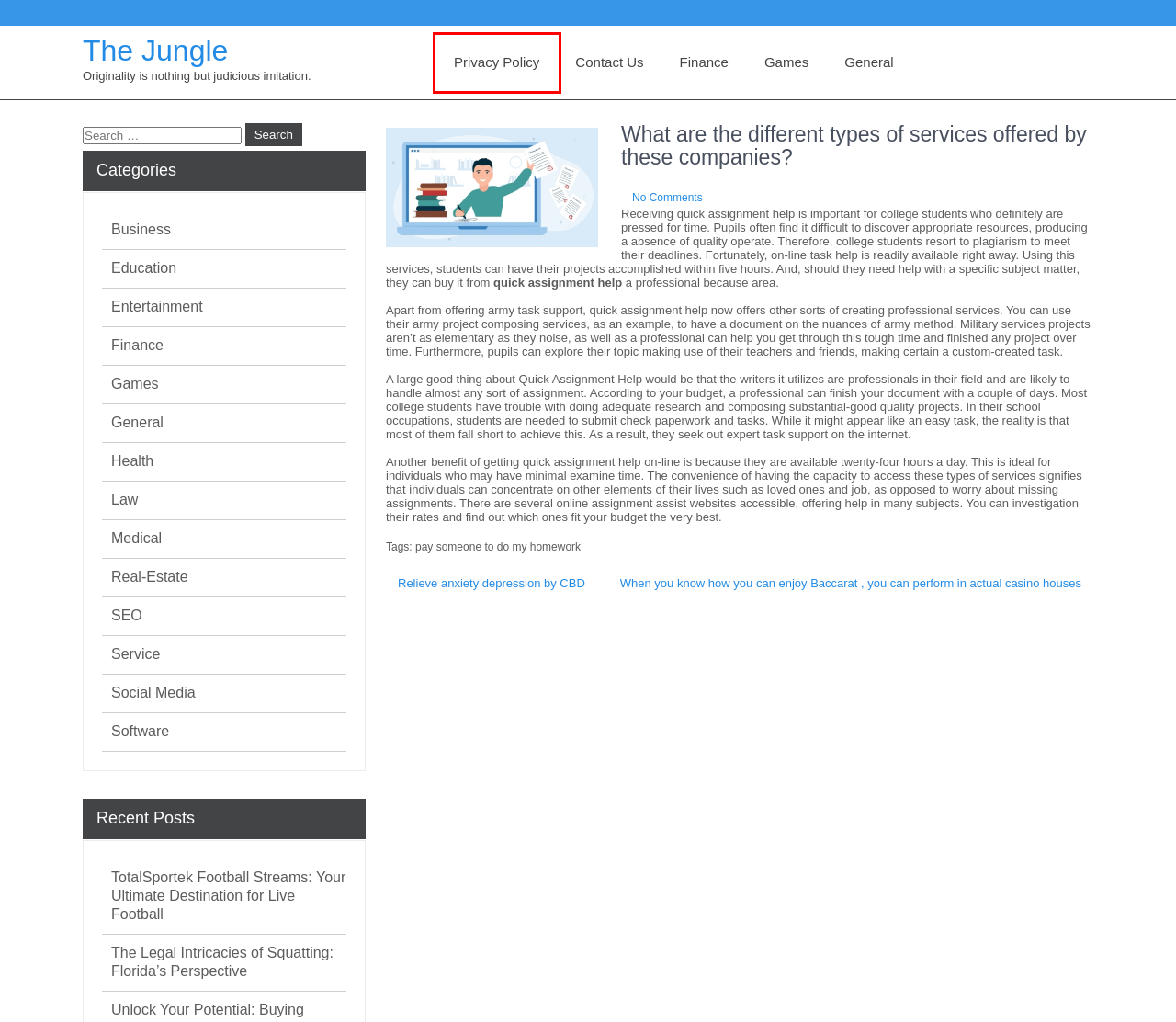Please examine the screenshot provided, which contains a red bounding box around a UI element. Select the webpage description that most accurately describes the new page displayed after clicking the highlighted element. Here are the candidates:
A. SEP:| Online Assignment Writing Service
B. Service – The Jungle
C. Software – The Jungle
D. Business – The Jungle
E. TotalSportek Football Streams: Your Ultimate Destination for Live Football – The Jungle
F. Privacy Policy – The Jungle
G. Medical – The Jungle
H. SEO – The Jungle

F